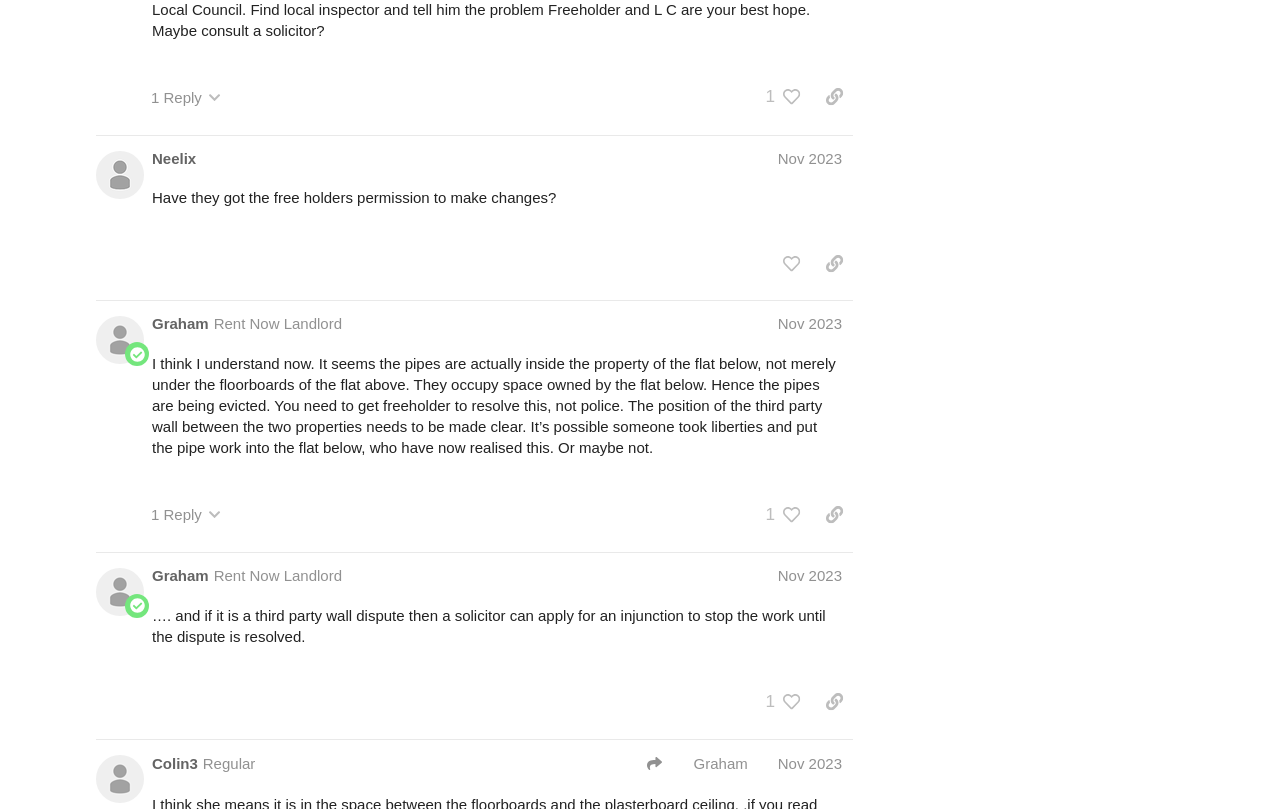Given the webpage screenshot, identify the bounding box of the UI element that matches this description: "1 Reply".

[0.11, 0.614, 0.18, 0.658]